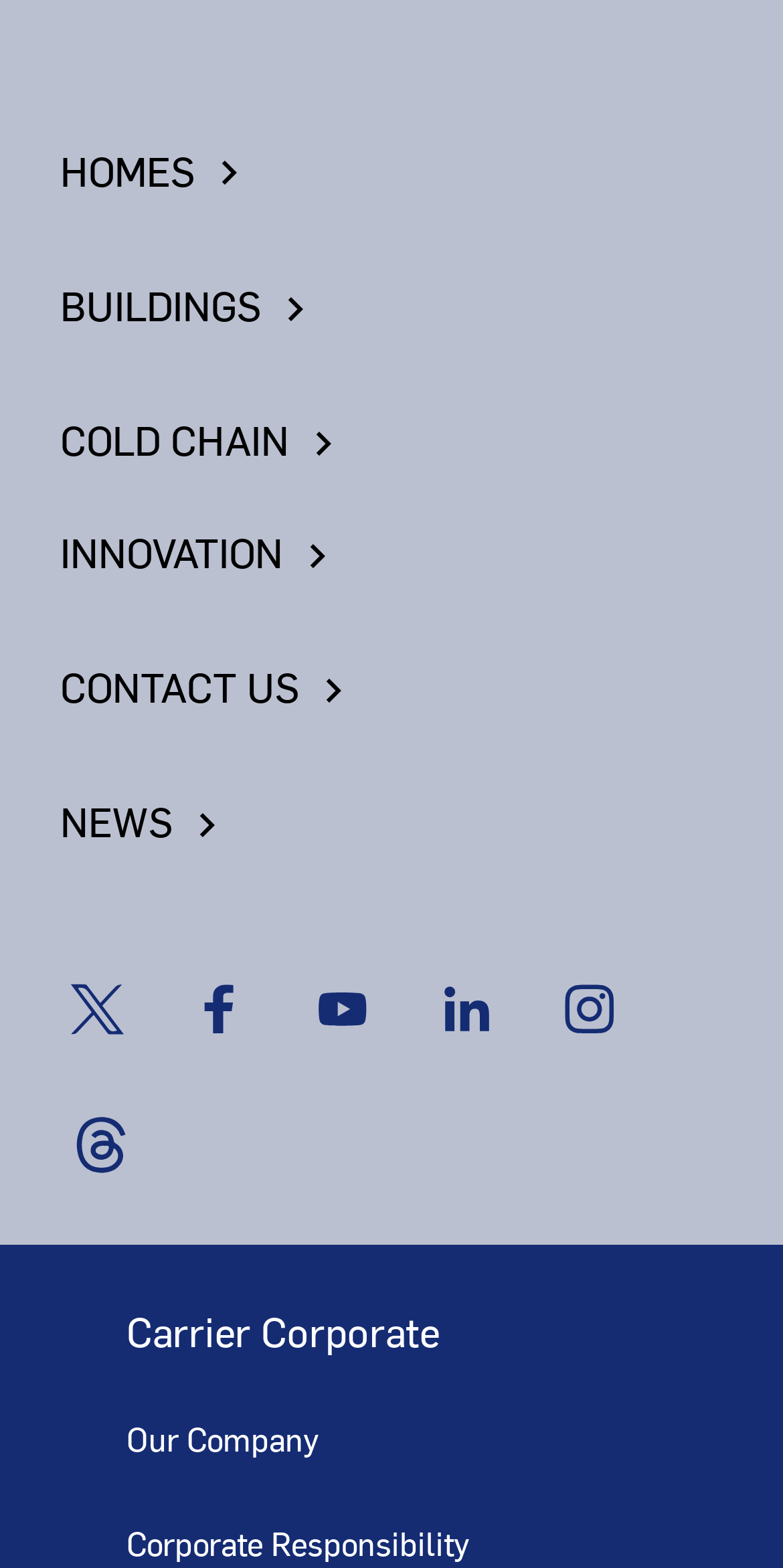Provide a one-word or short-phrase response to the question:
What is the first link in the top navigation menu?

HOMES